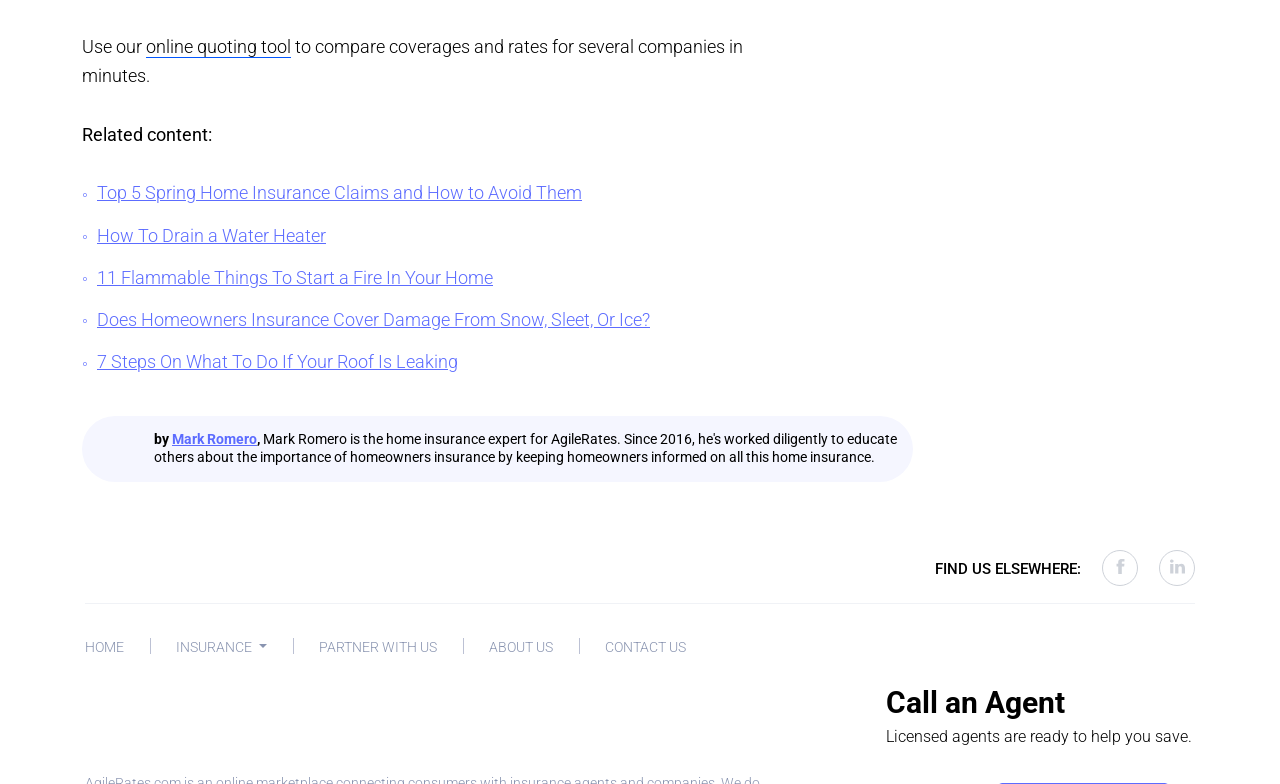What is the topic of the first related content link?
Using the image as a reference, give a one-word or short phrase answer.

Spring Home Insurance Claims